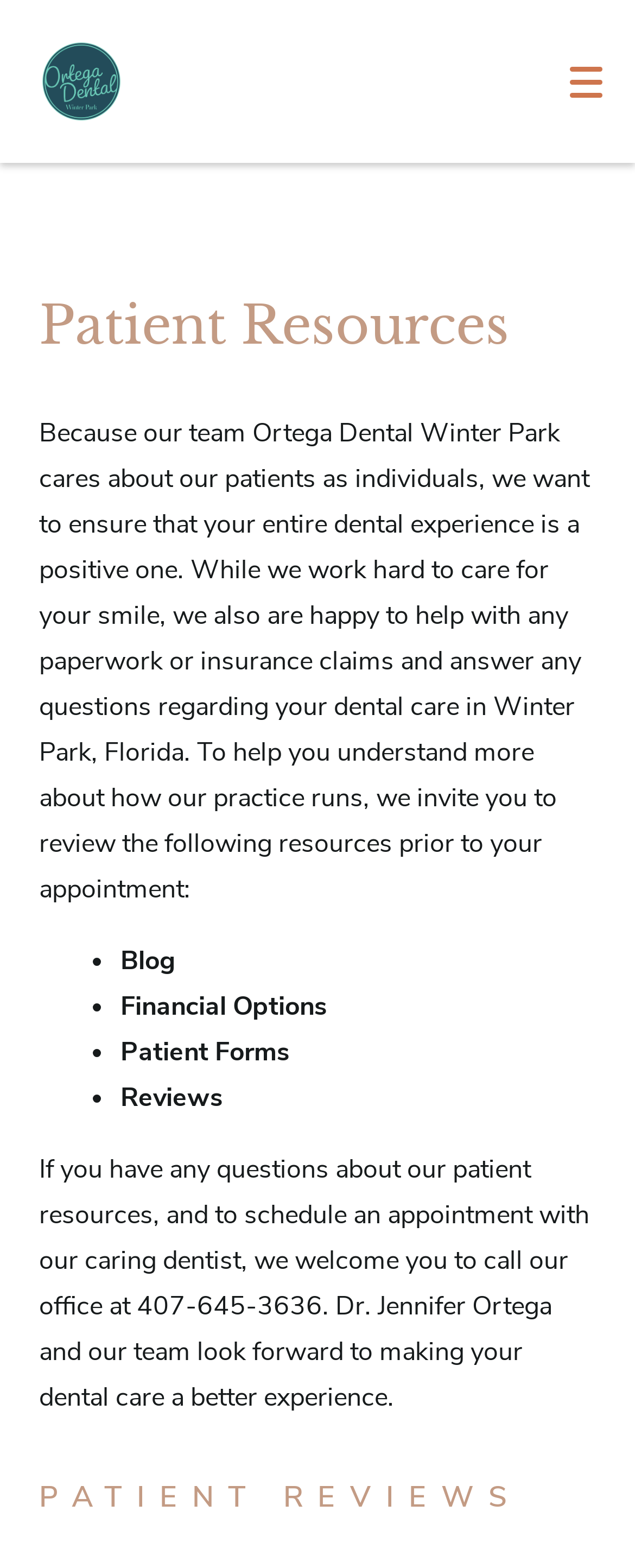Extract the bounding box for the UI element that matches this description: "Call Us".

[0.764, 0.599, 0.959, 0.66]